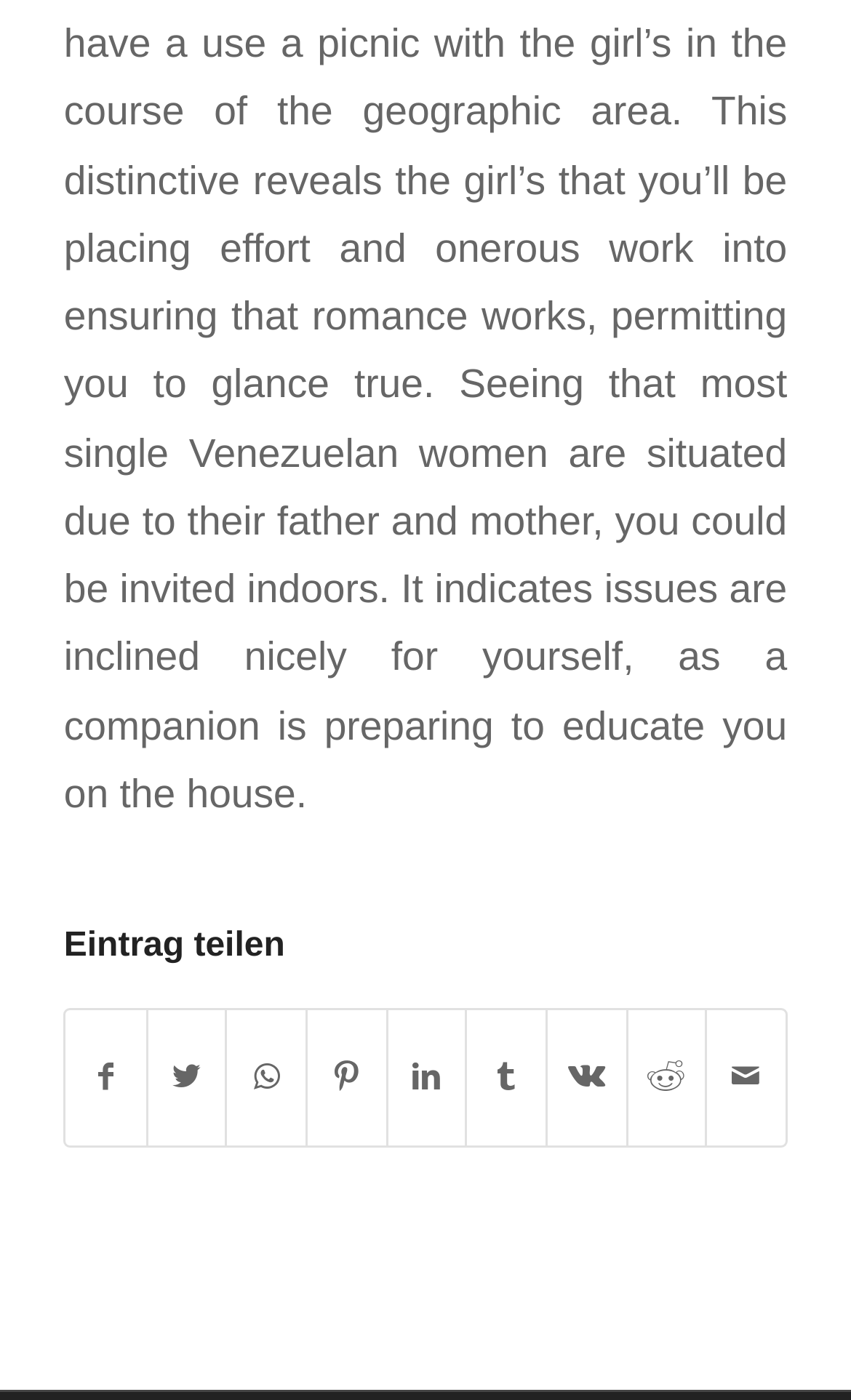Could you find the bounding box coordinates of the clickable area to complete this instruction: "Share on WhatsApp"?

[0.268, 0.722, 0.359, 0.818]